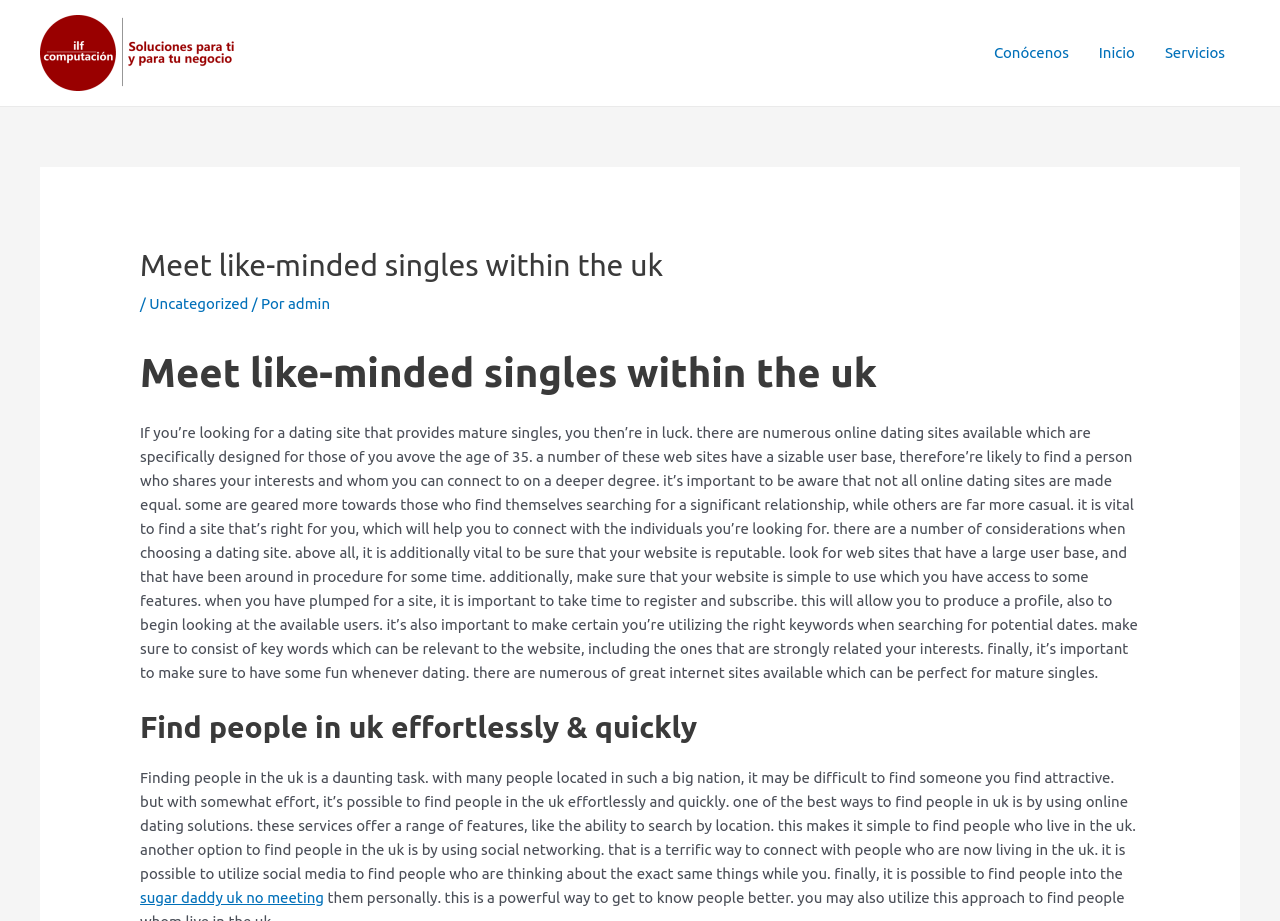Can you extract the primary headline text from the webpage?

Meet like-minded singles within the uk